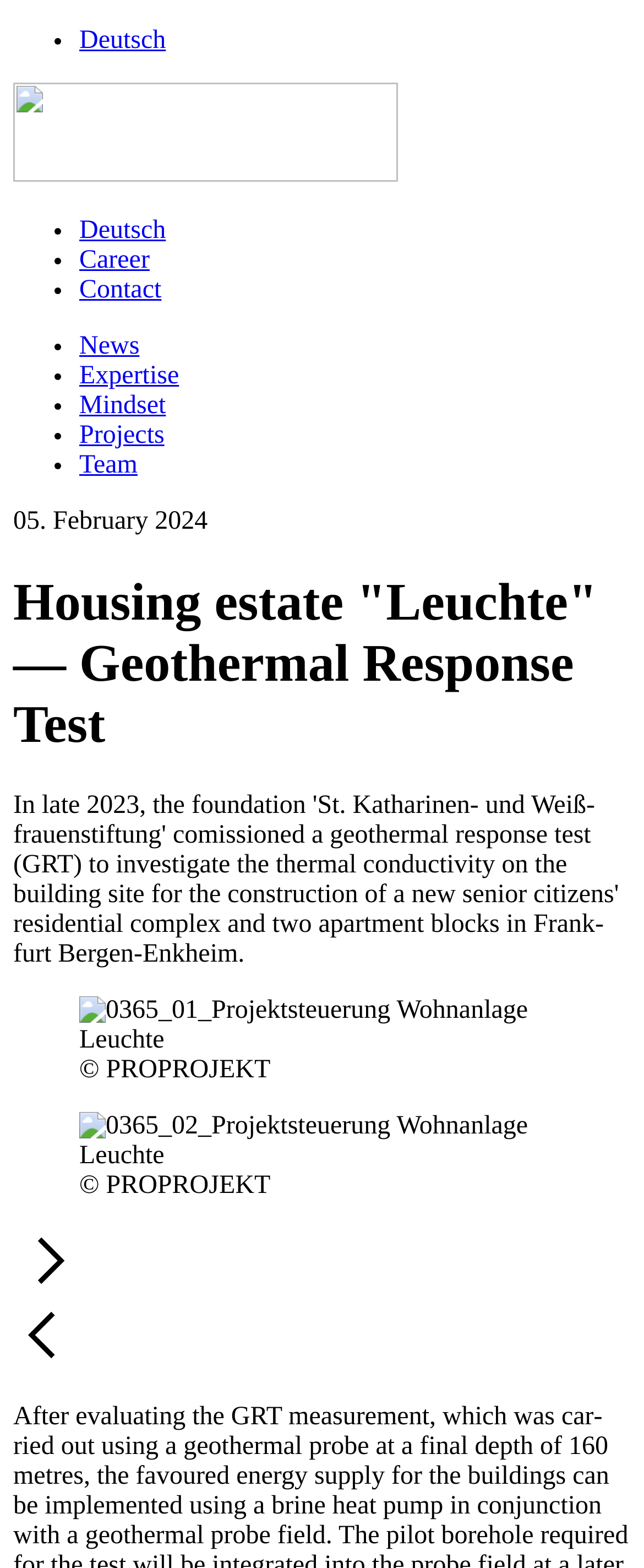Please determine the bounding box coordinates of the element to click in order to execute the following instruction: "Explore Projects". The coordinates should be four float numbers between 0 and 1, specified as [left, top, right, bottom].

[0.123, 0.269, 0.255, 0.287]